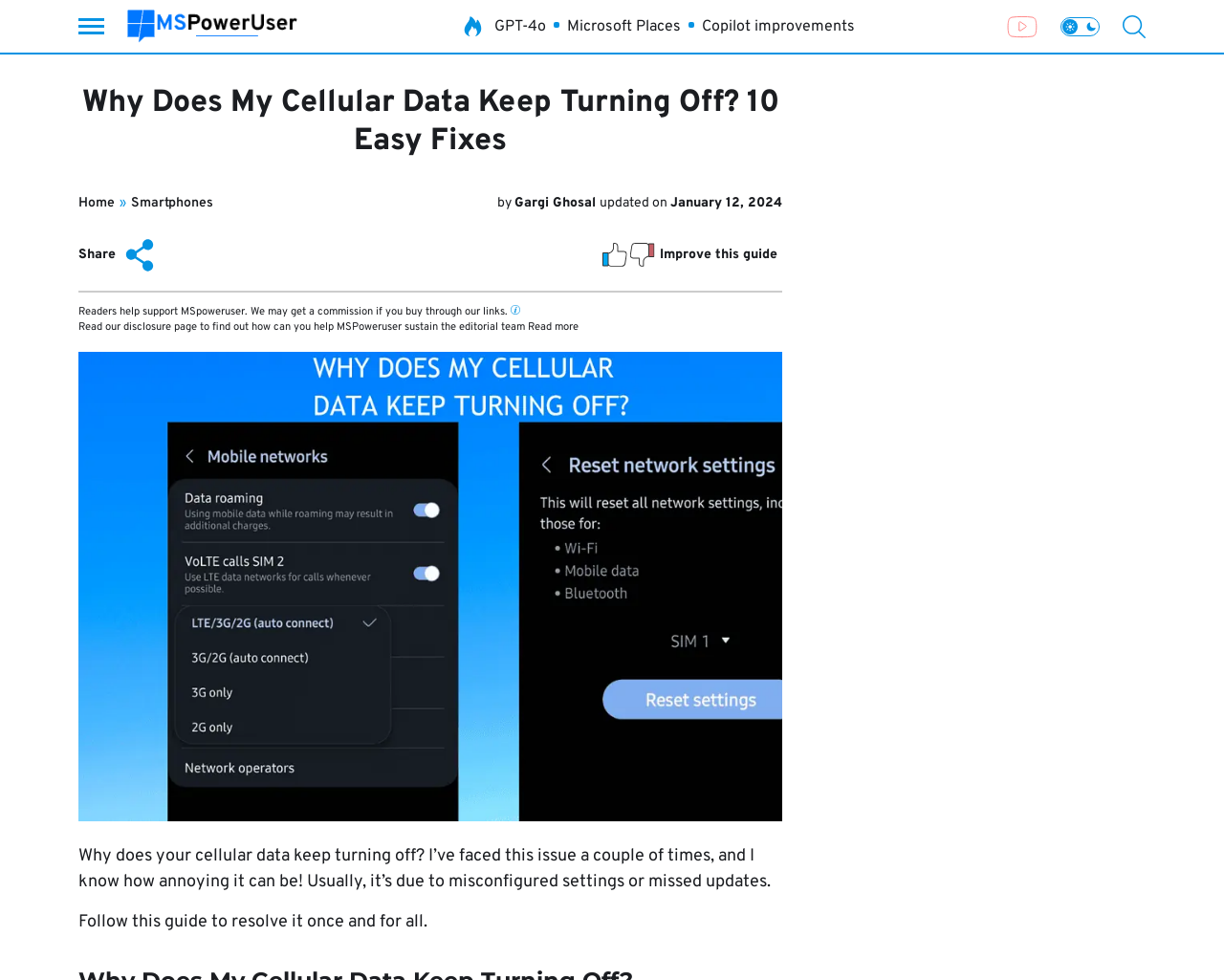Can you specify the bounding box coordinates for the region that should be clicked to fulfill this instruction: "Visit the Home page".

[0.064, 0.199, 0.094, 0.216]